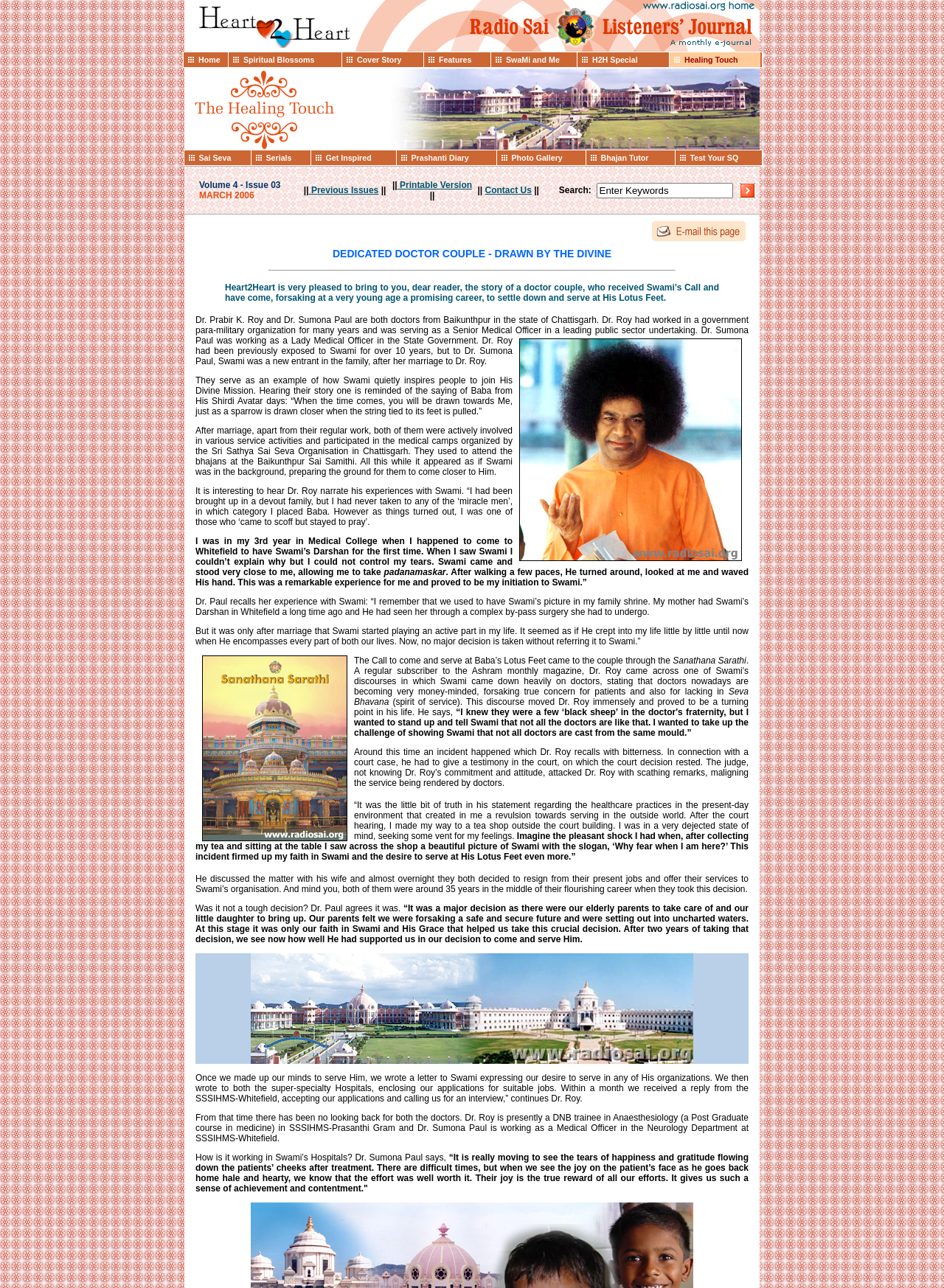Find the bounding box coordinates of the element to click in order to complete the given instruction: "View Cover Story."

[0.362, 0.041, 0.448, 0.052]